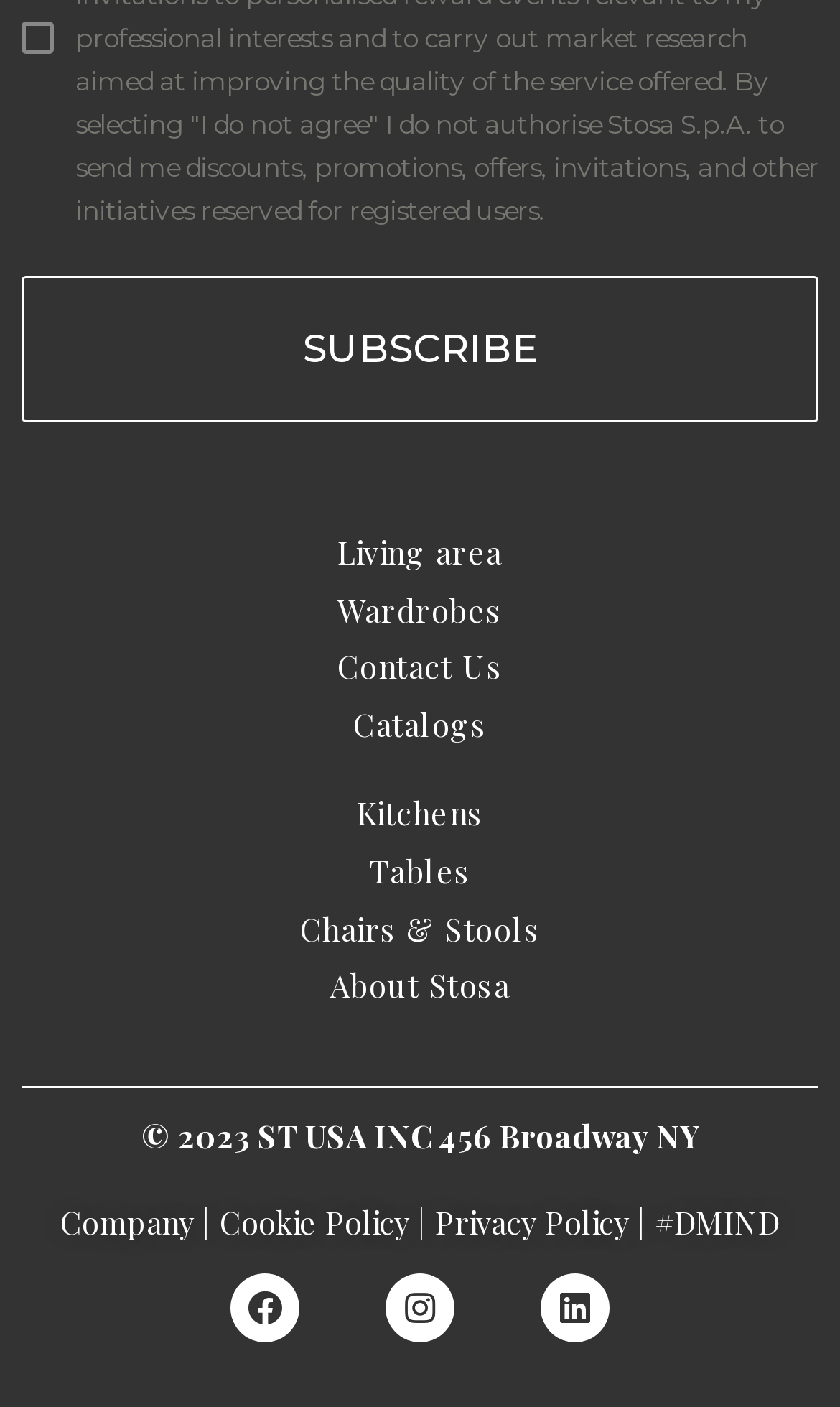Please identify the coordinates of the bounding box that should be clicked to fulfill this instruction: "View the Facebook page".

[0.274, 0.905, 0.356, 0.954]